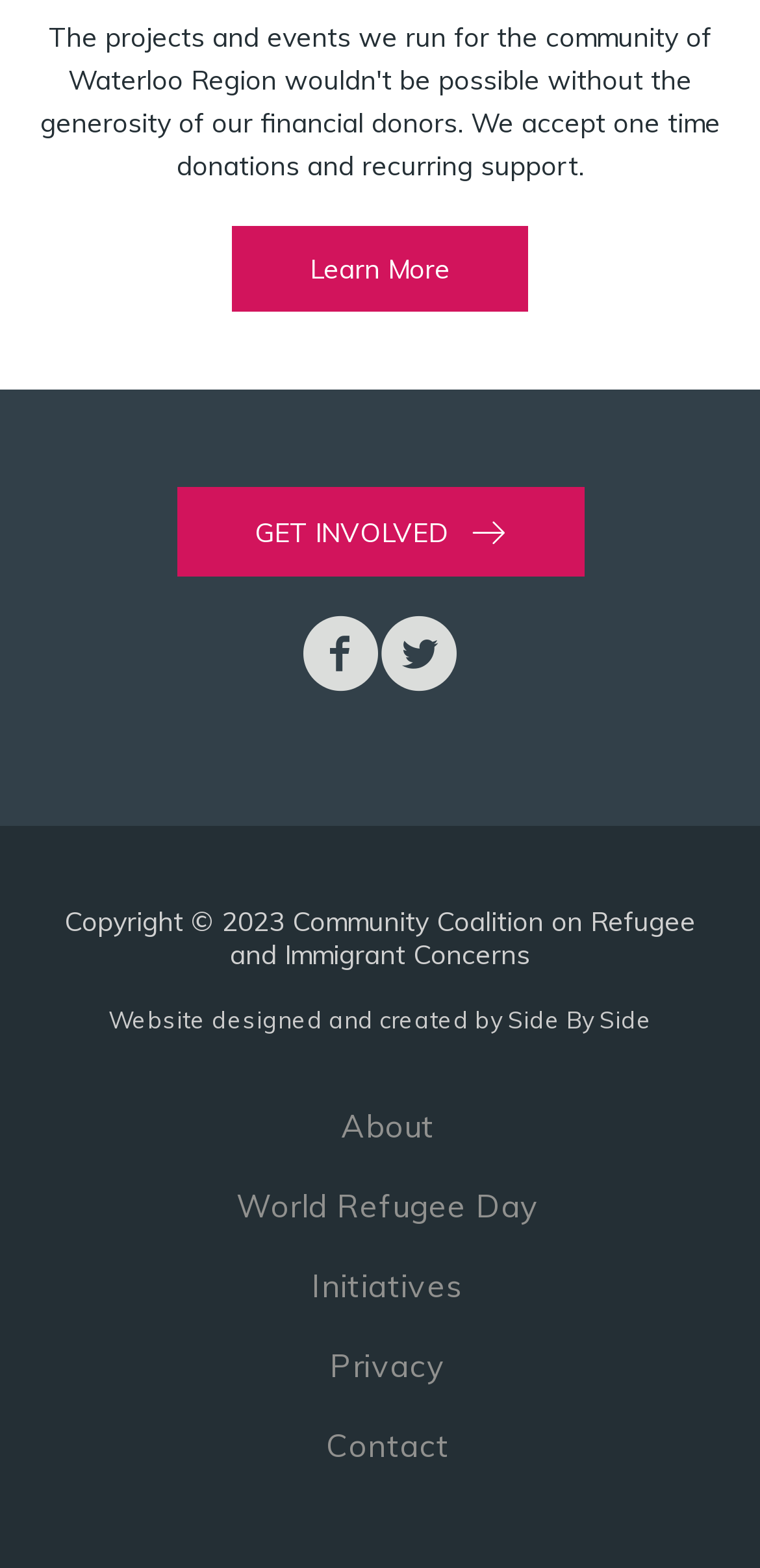Find the bounding box coordinates of the element you need to click on to perform this action: 'Click the 'Learn More' button'. The coordinates should be represented by four float values between 0 and 1, in the format [left, top, right, bottom].

[0.305, 0.144, 0.695, 0.199]